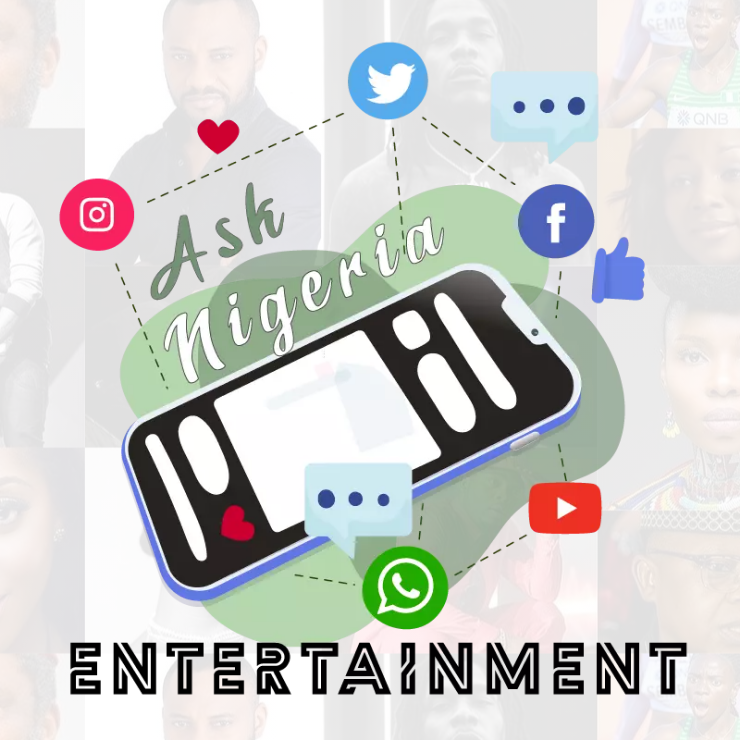What is the focus of the platform?
Using the image as a reference, give a one-word or short phrase answer.

Delivering latest news and updates from the entertainment industry